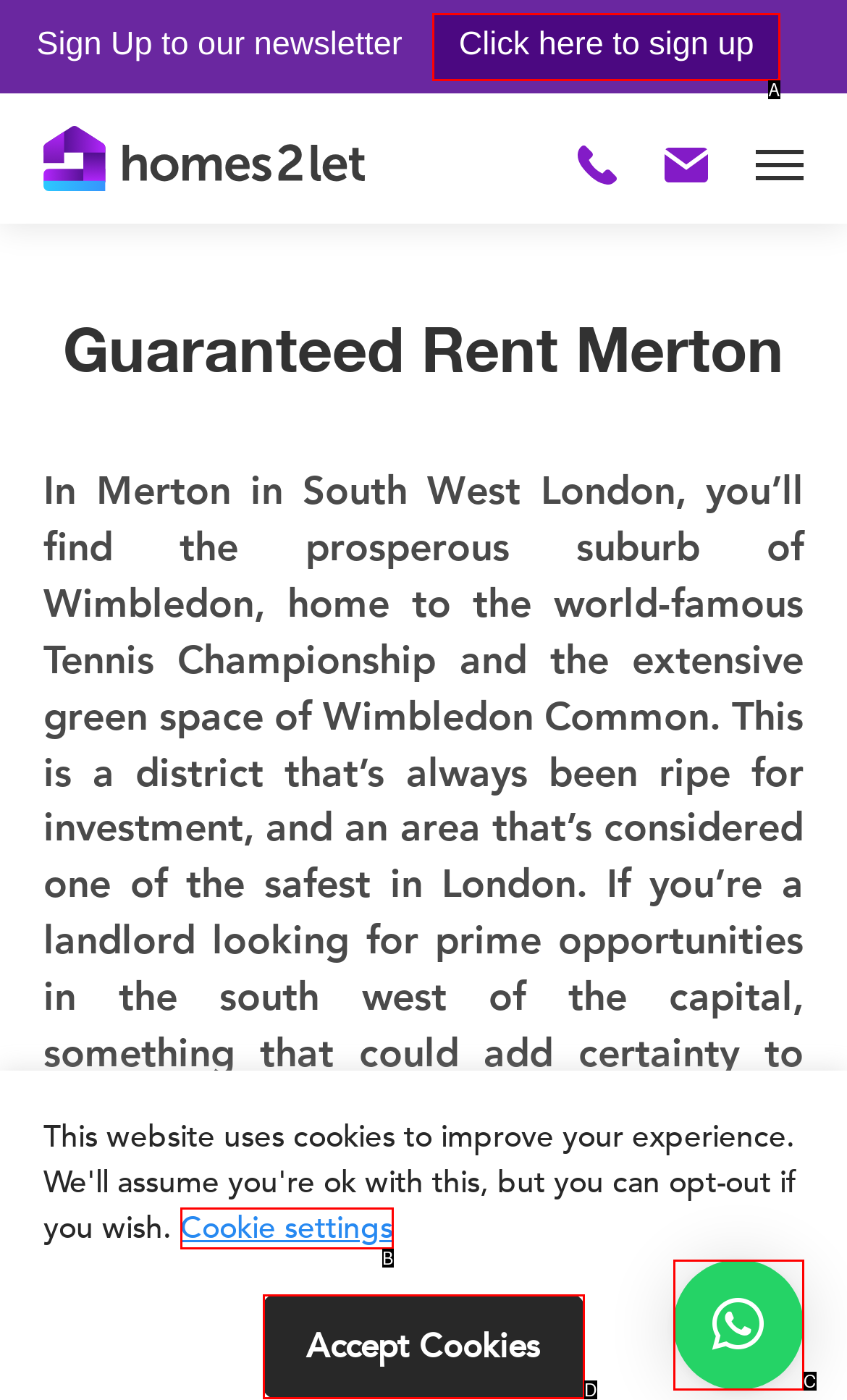From the description: Click here to sign up, identify the option that best matches and reply with the letter of that option directly.

A